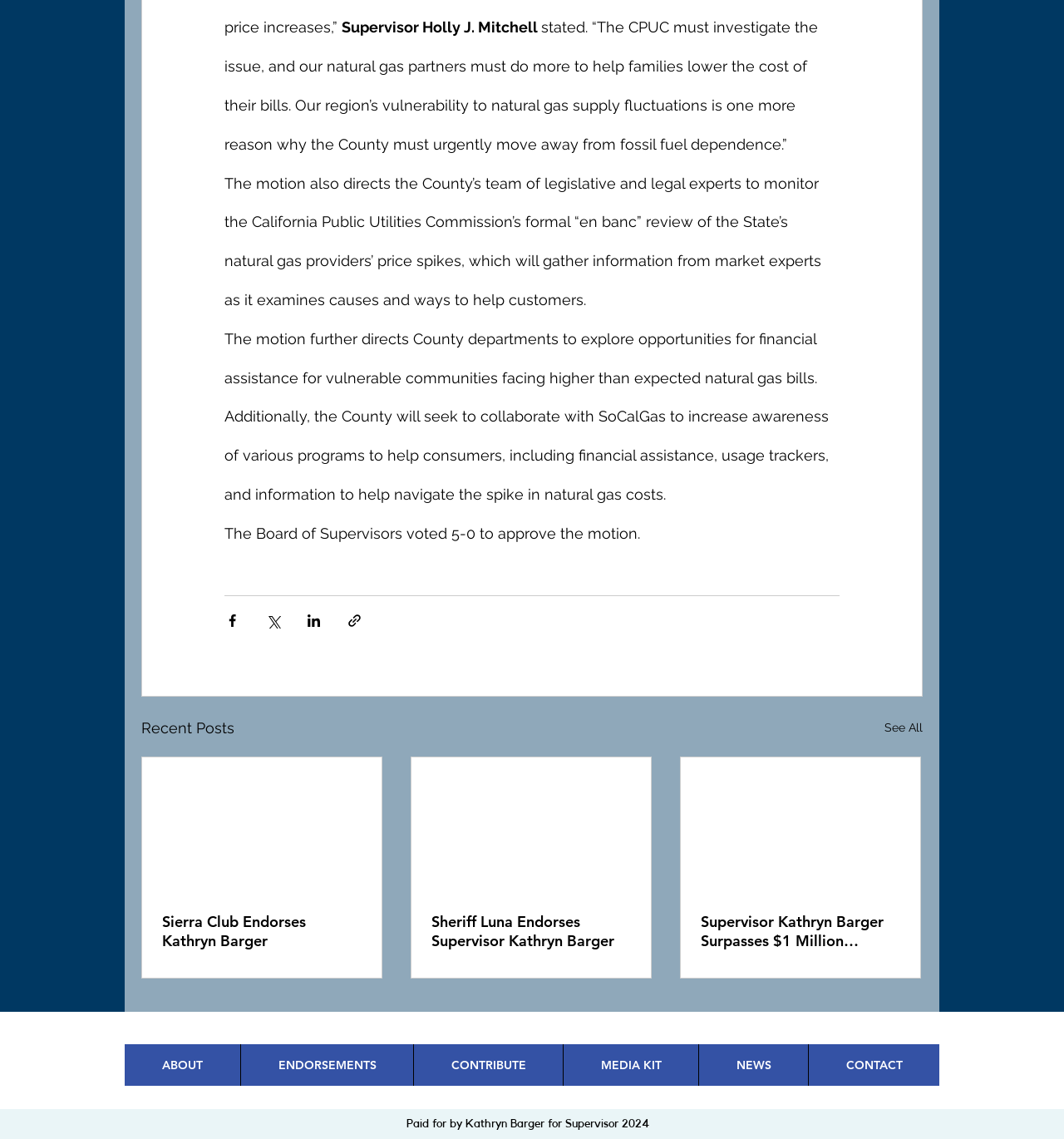How many social media platforms are available for sharing the article?
Based on the screenshot, provide a one-word or short-phrase response.

4